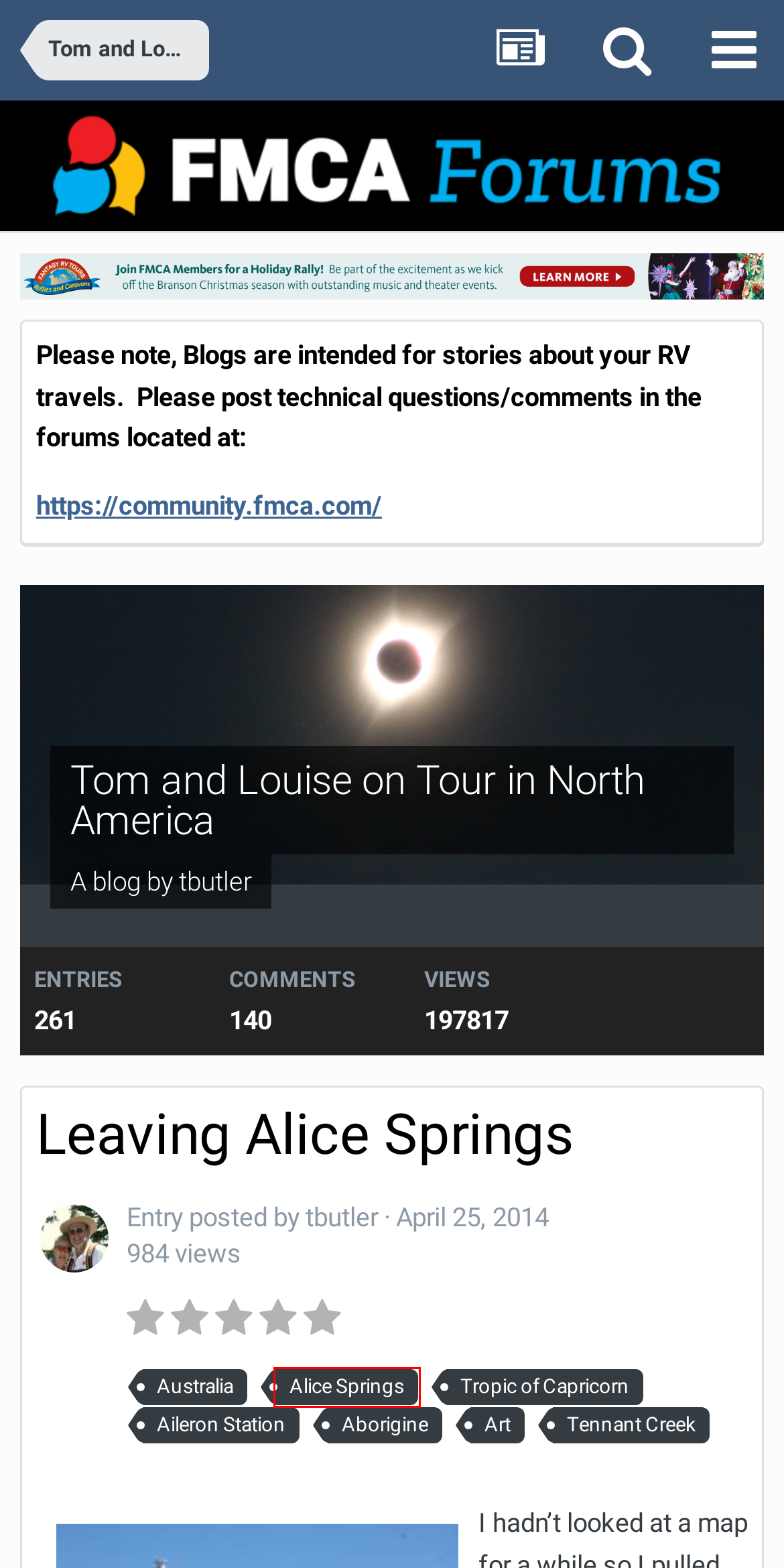Consider the screenshot of a webpage with a red bounding box around an element. Select the webpage description that best corresponds to the new page after clicking the element inside the red bounding box. Here are the candidates:
A. Showing results for tags 'Tennant Creek'. - FMCA RV Forums – A Community of RVers
B. tbutler - FMCA RV Forums – A Community of RVers
C. Showing results for tags 'Alice Springs'. - FMCA RV Forums – A Community of RVers
D. Showing results for tags 'Aileron Station'. - FMCA RV Forums – A Community of RVers
E. Showing results for tags 'Aborigine'. - FMCA RV Forums – A Community of RVers
F. Showing results for tags 'Tropic of Capricorn'. - FMCA RV Forums – A Community of RVers
G. Showing results for tags 'Australia'. - FMCA RV Forums – A Community of RVers
H. Forums - FMCA RV Forums – A Community of RVers

C